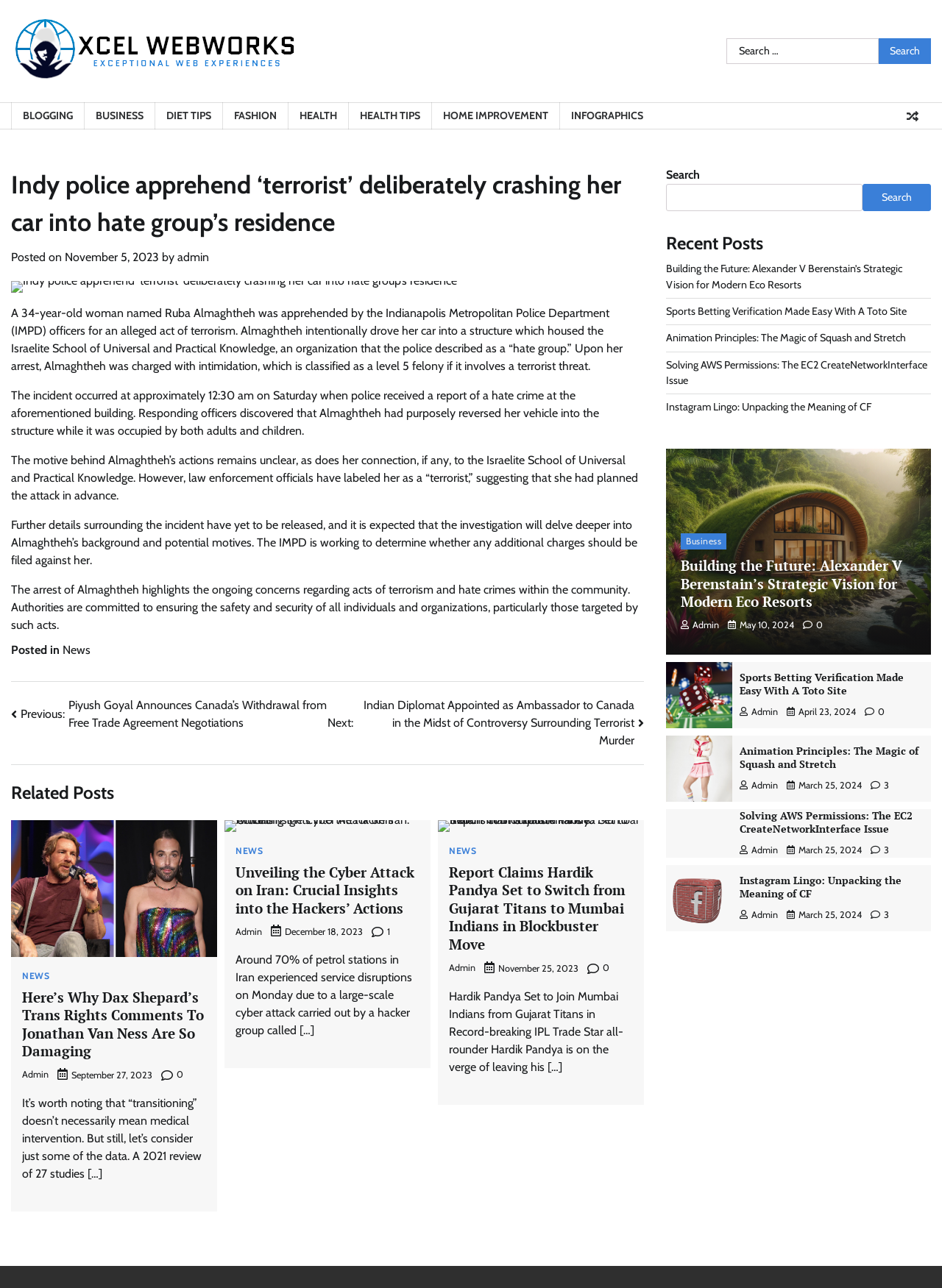What is the name of the woman who was apprehended by the Indianapolis Metropolitan Police Department?
Look at the image and respond to the question as thoroughly as possible.

The name of the woman who was apprehended by the Indianapolis Metropolitan Police Department is Ruba Almaghtheh, as mentioned in the article 'Indy police apprehend ‘terrorist’ deliberately crashing her car into hate group’s residence'.